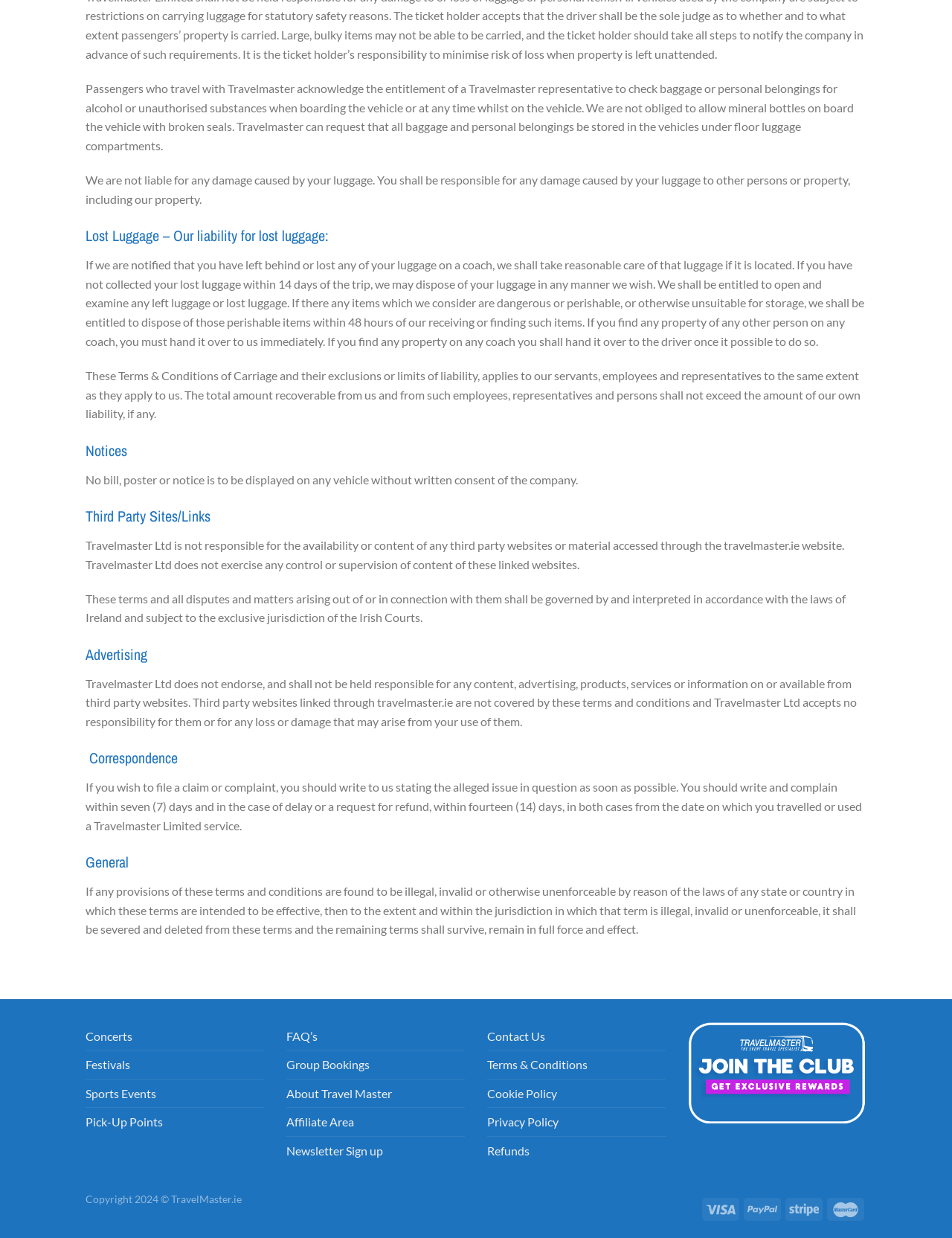What is the company's name? Refer to the image and provide a one-word or short phrase answer.

Travelmaster Ltd